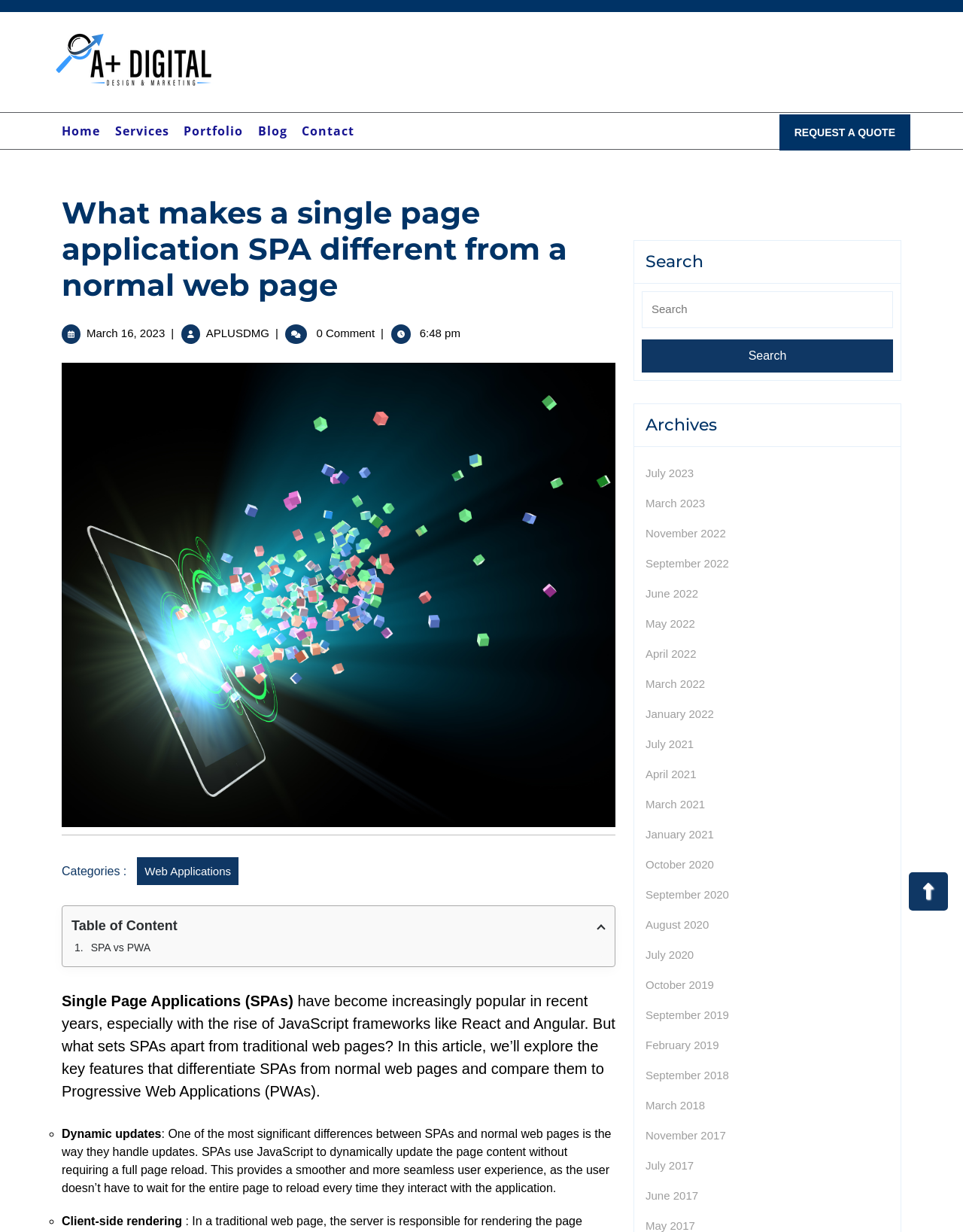Answer the question with a brief word or phrase:
What is the topic of the blog post?

Single Page Applications